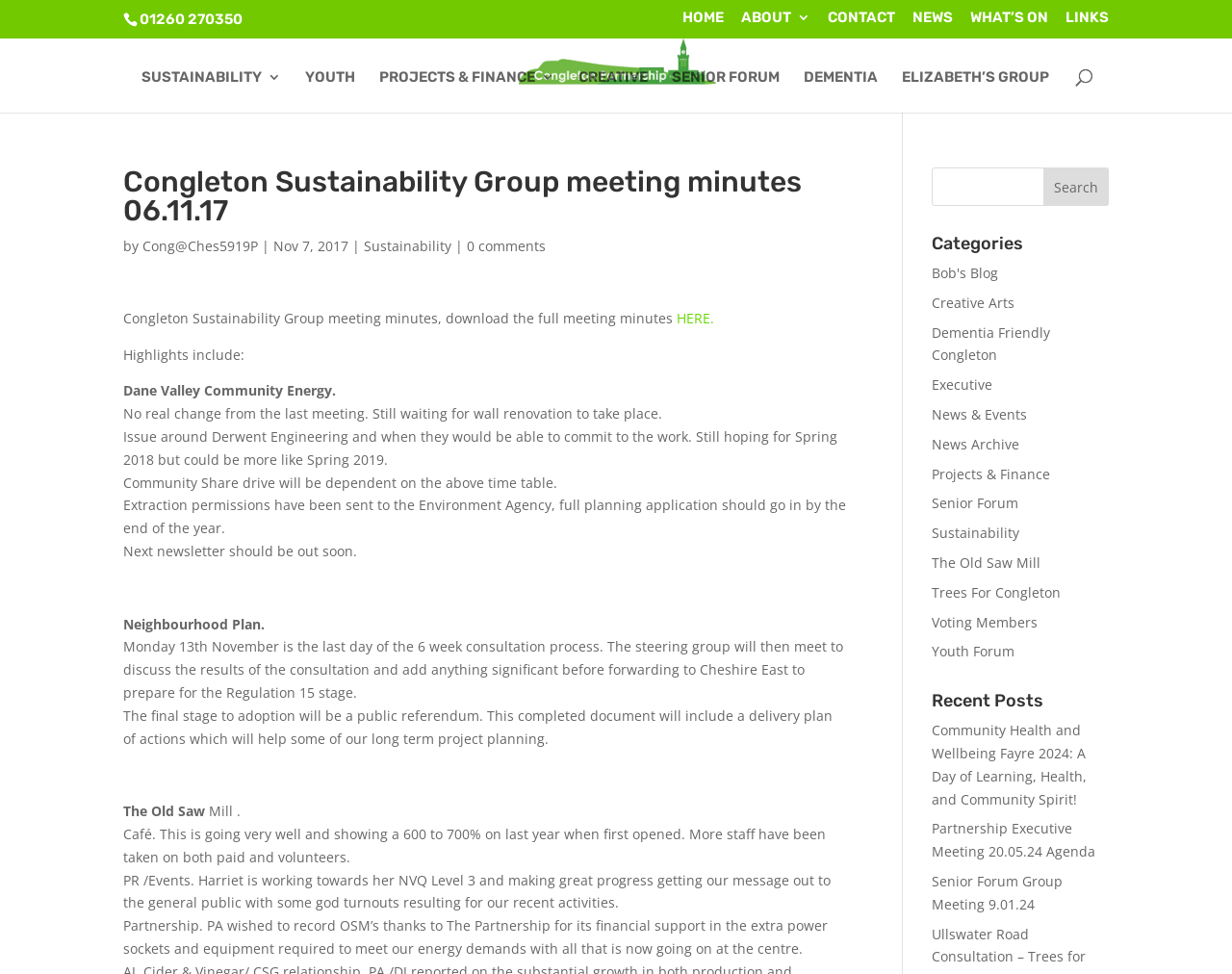Determine the bounding box coordinates of the clickable element to complete this instruction: "Go to HOME page". Provide the coordinates in the format of four float numbers between 0 and 1, [left, top, right, bottom].

[0.554, 0.011, 0.588, 0.037]